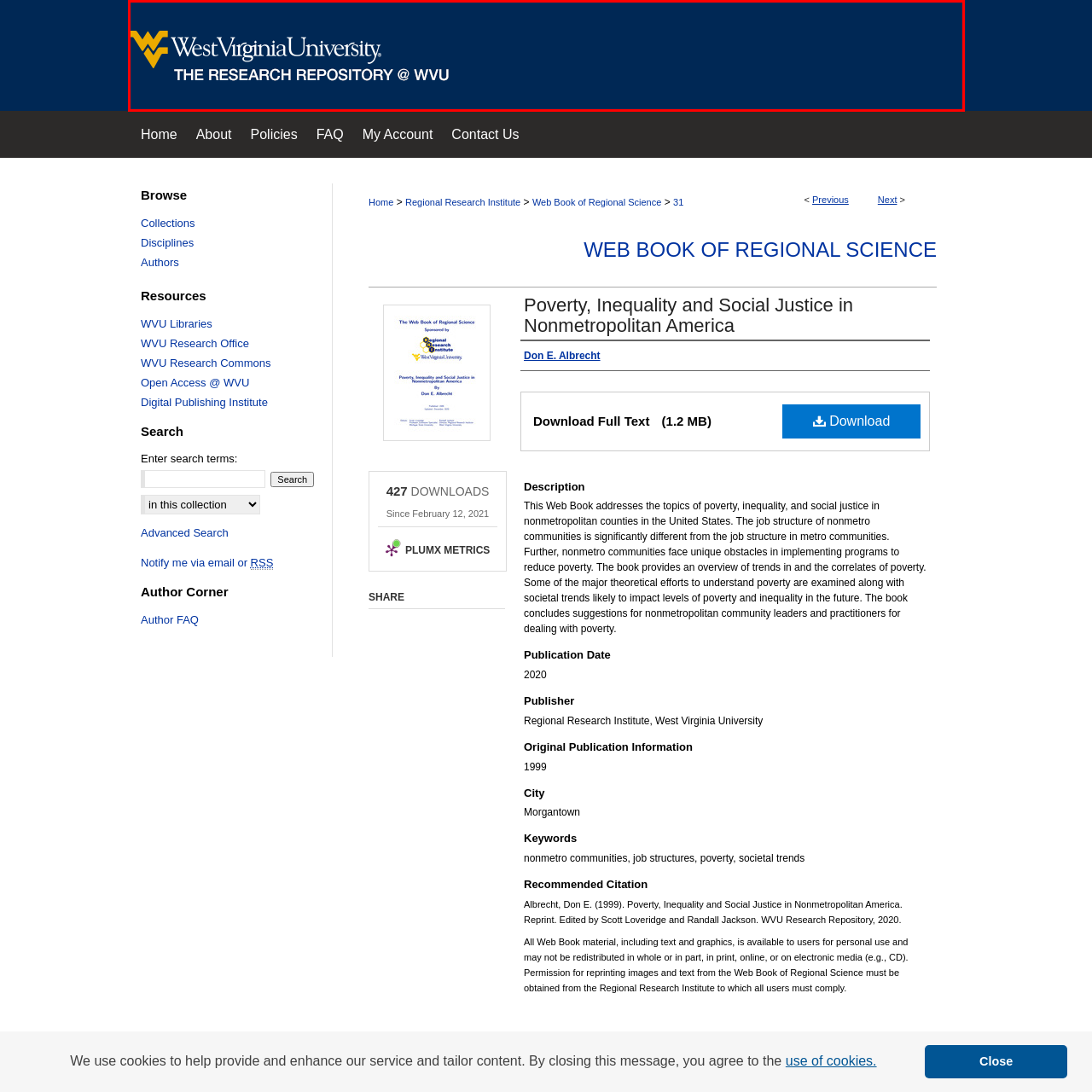Check the picture within the red bounding box and provide a brief answer using one word or phrase: What is the purpose of the platform?

Collection of scholarly works and research materials